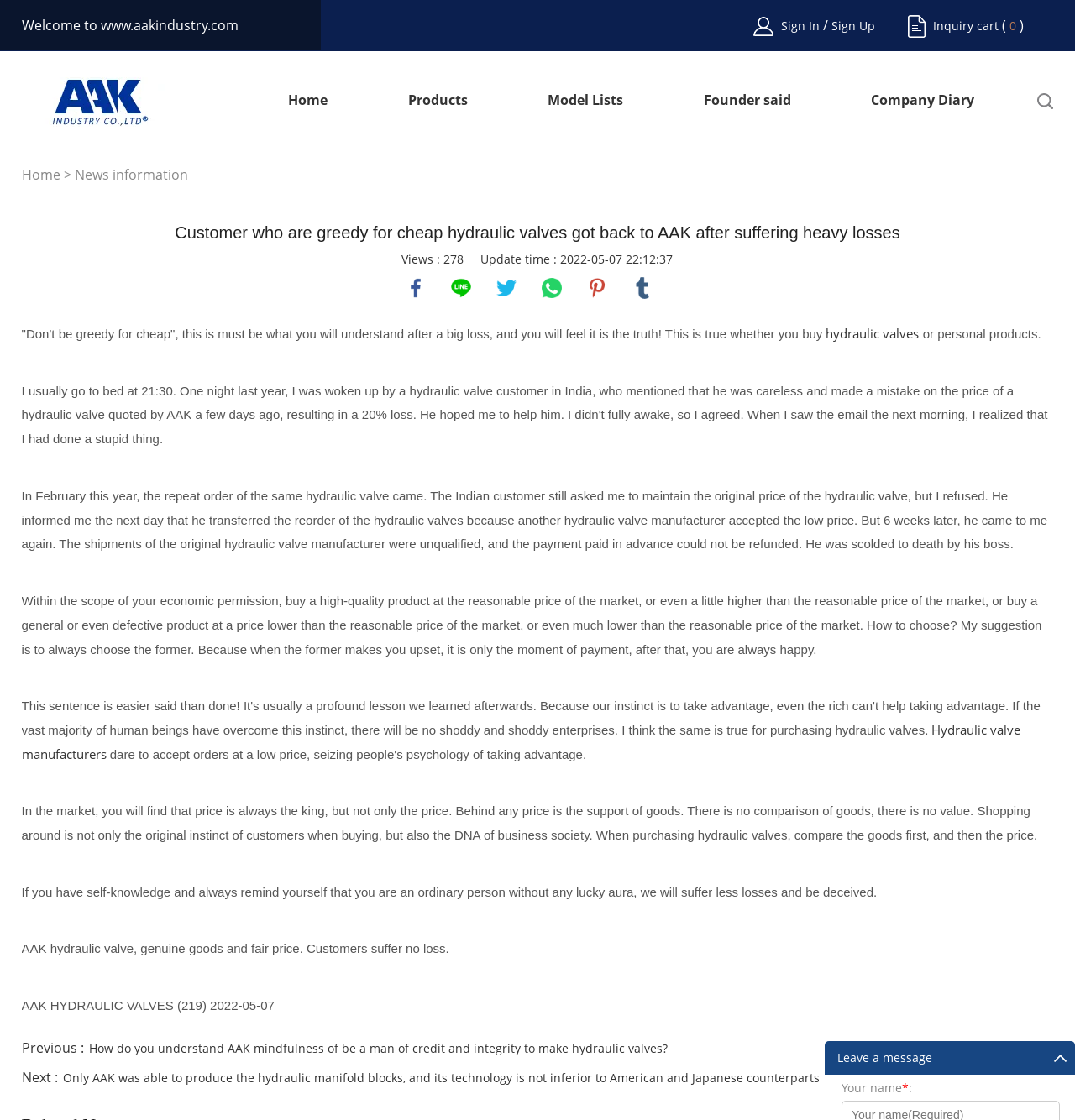Determine the bounding box coordinates of the region to click in order to accomplish the following instruction: "Go to the home page". Provide the coordinates as four float numbers between 0 and 1, specifically [left, top, right, bottom].

None